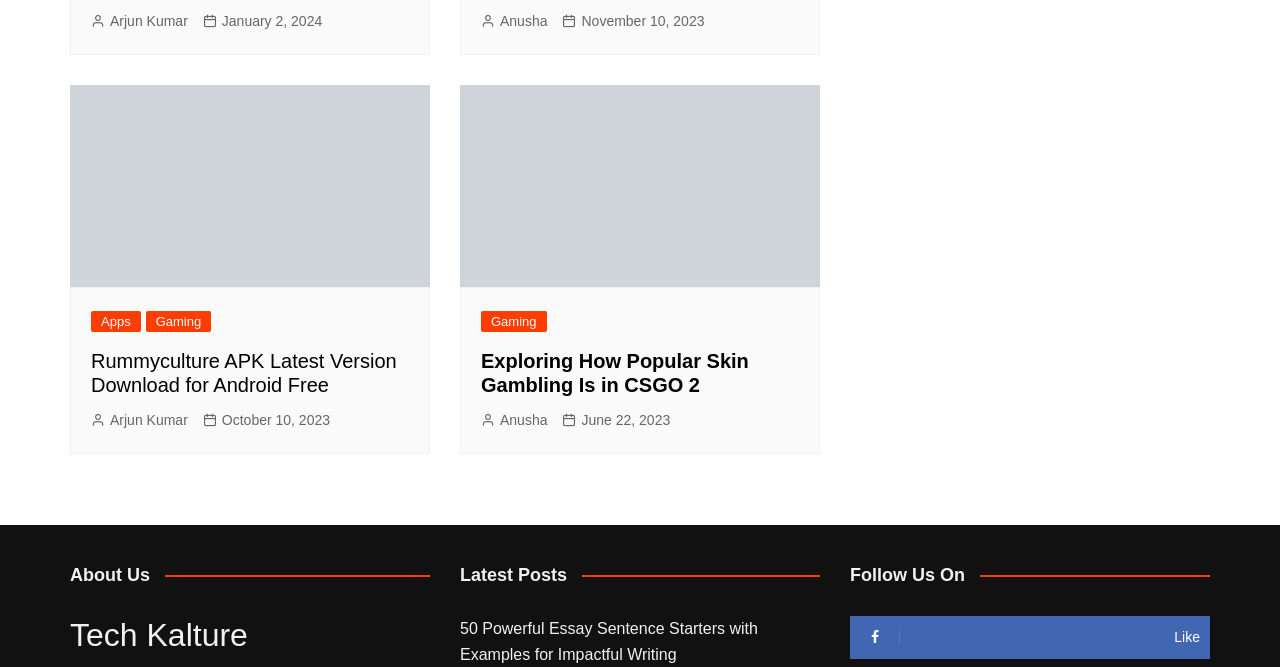Please identify the bounding box coordinates of the element that needs to be clicked to execute the following command: "Follow on Facebook". Provide the bounding box using four float numbers between 0 and 1, formatted as [left, top, right, bottom].

[0.664, 0.924, 0.945, 0.987]